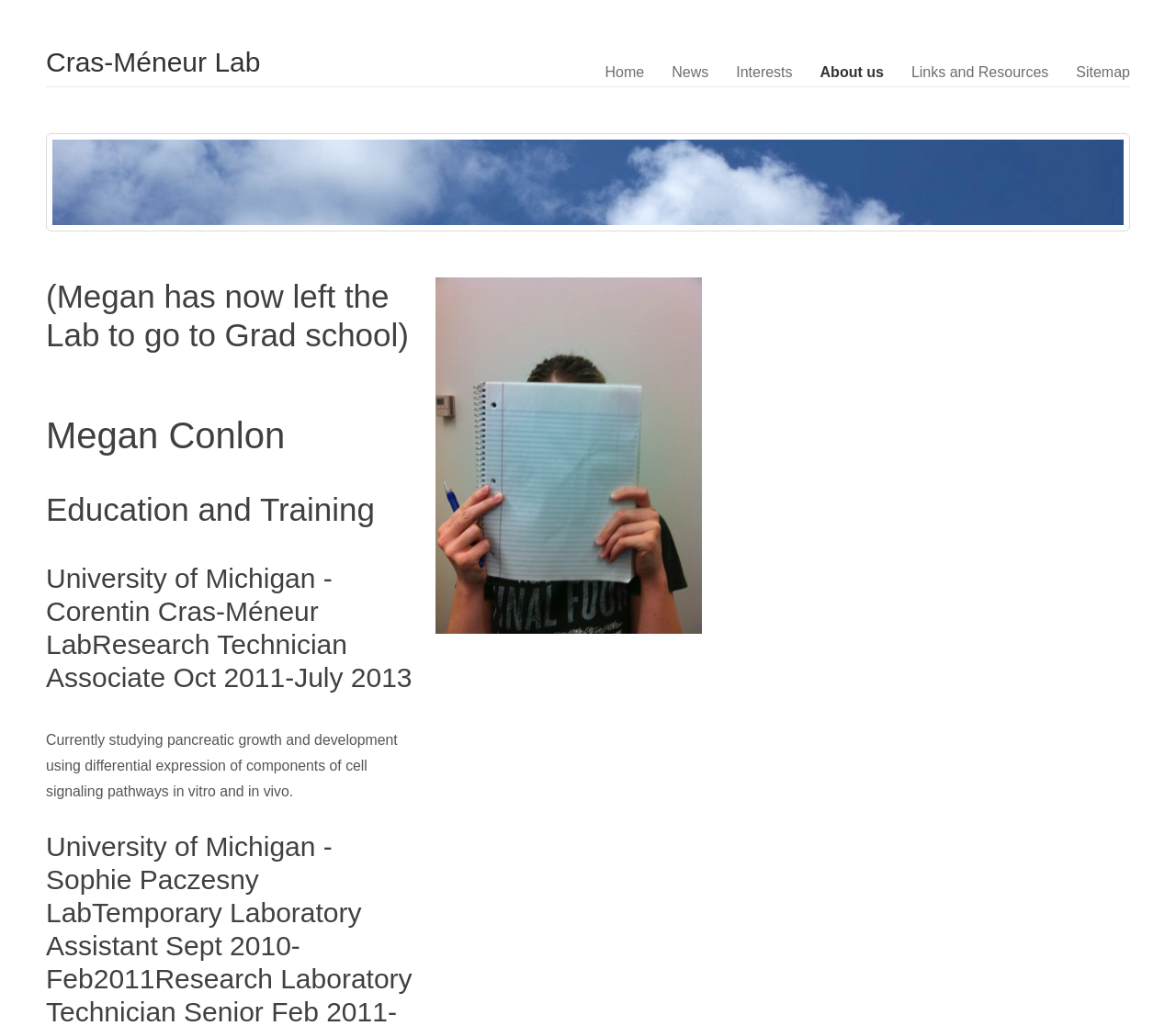Extract the bounding box coordinates for the described element: "Links and Resources". The coordinates should be represented as four float numbers between 0 and 1: [left, top, right, bottom].

[0.763, 0.057, 0.903, 0.084]